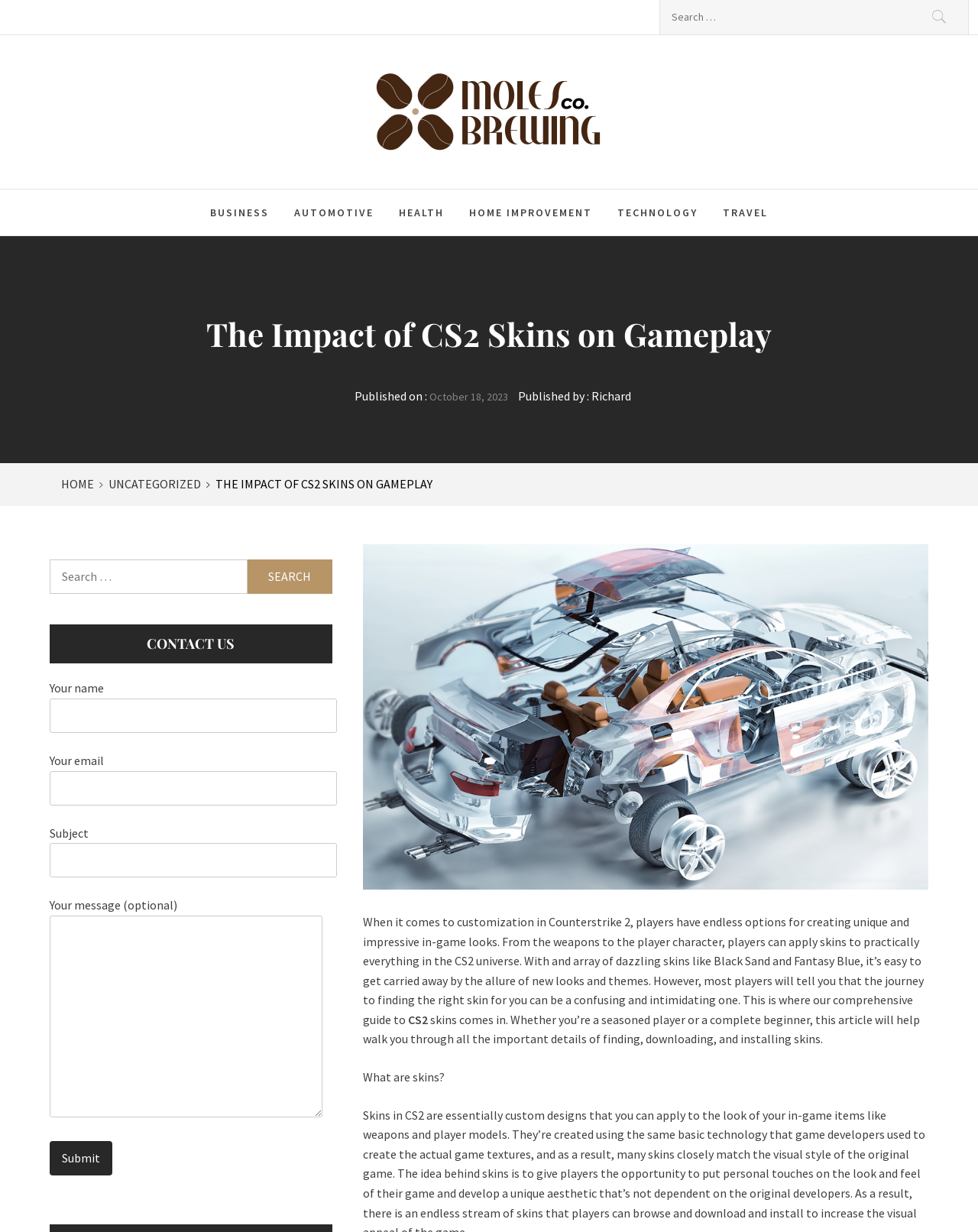Analyze the image and answer the question with as much detail as possible: 
What is the name of the website?

I determined the name of the website by looking at the top-left corner of the webpage, where I found a link with the text 'Moles Brewing Co'. This link is likely to be the website's logo or title, indicating the name of the website.